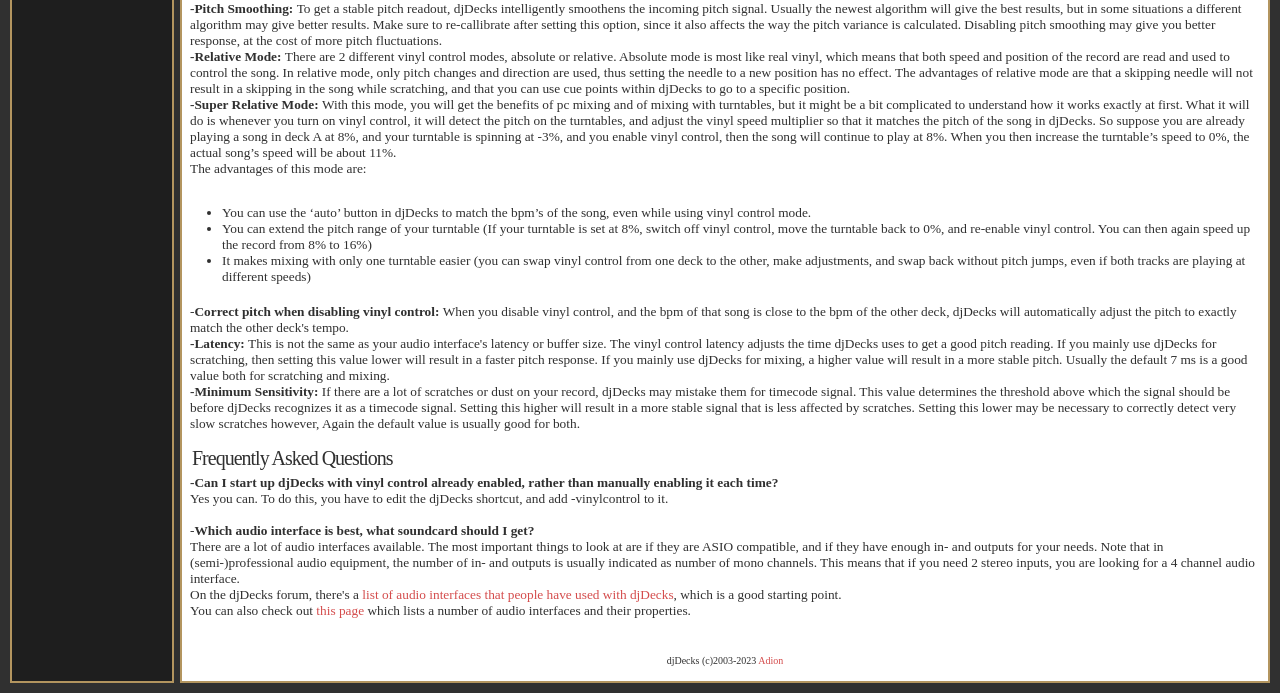Answer the following query with a single word or phrase:
What is the copyright year of djDecks?

2003-2023